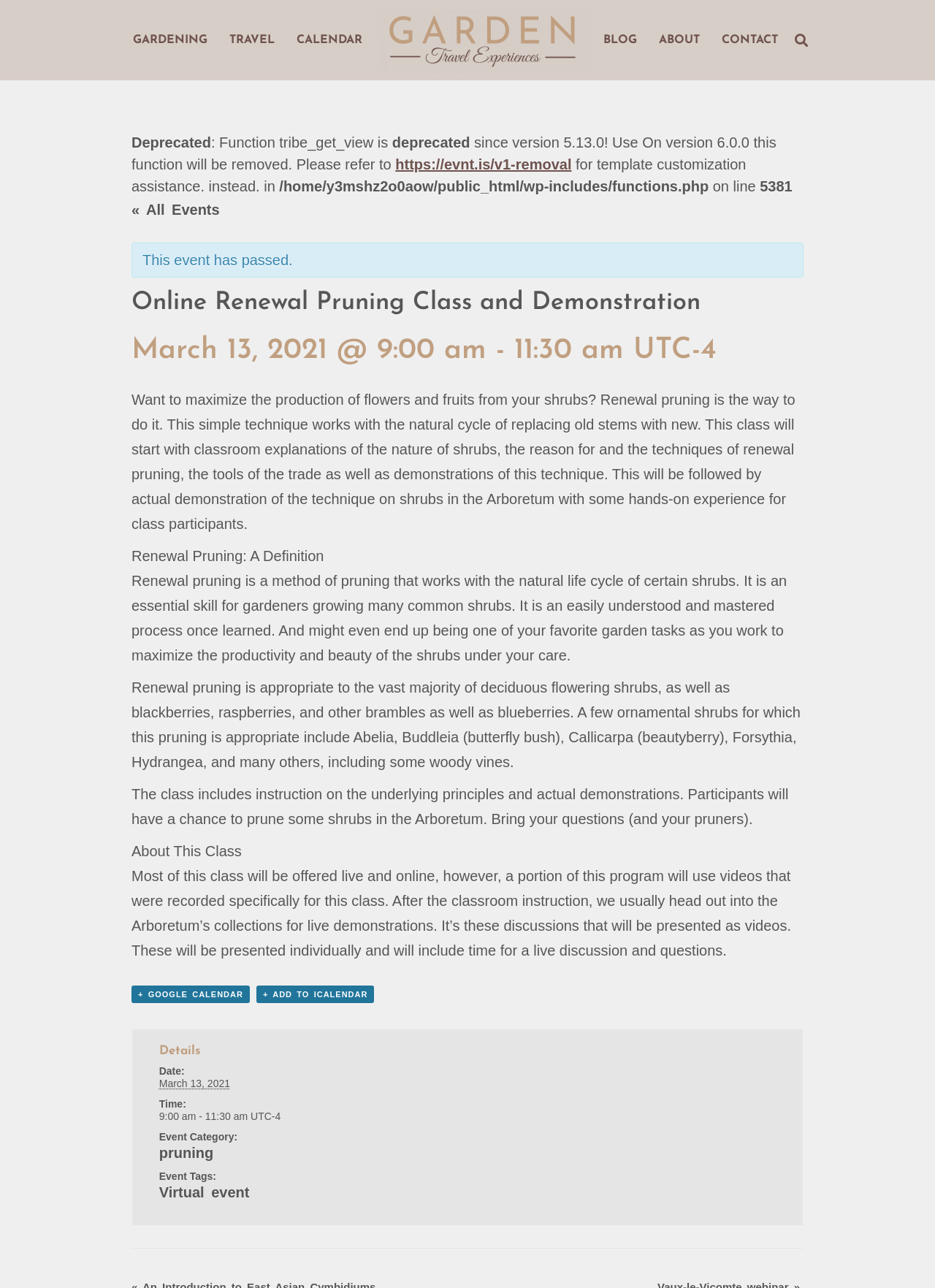Give a one-word or short-phrase answer to the following question: 
What is the topic of the online class?

Renewal Pruning